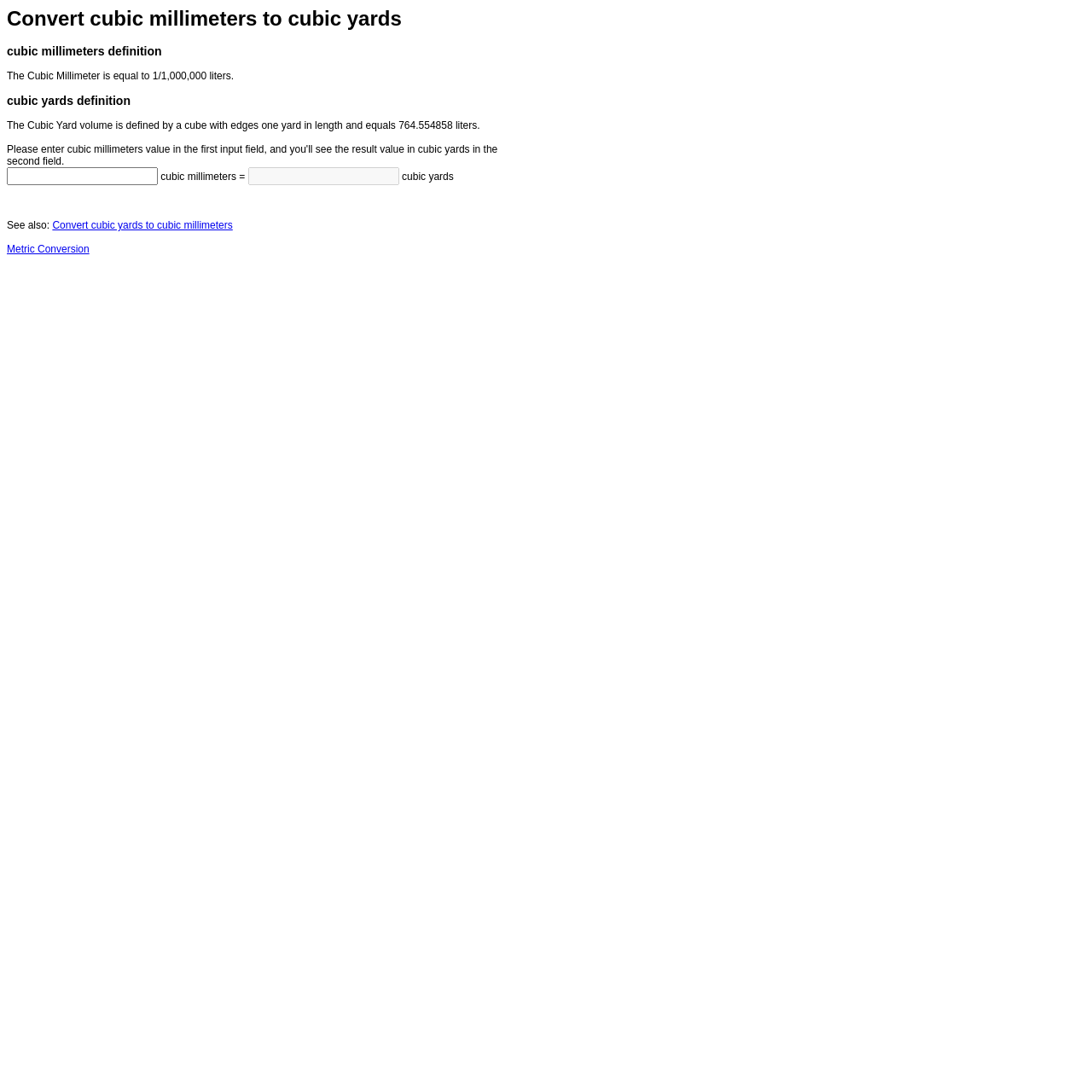Please provide a comprehensive answer to the question based on the screenshot: What is the definition of cubic millimeter?

Based on the webpage, the definition of cubic millimeter is provided in the section 'cubic millimeters definition', which states that 'The Cubic Millimeter is equal to 1/1,000,000 liters.'